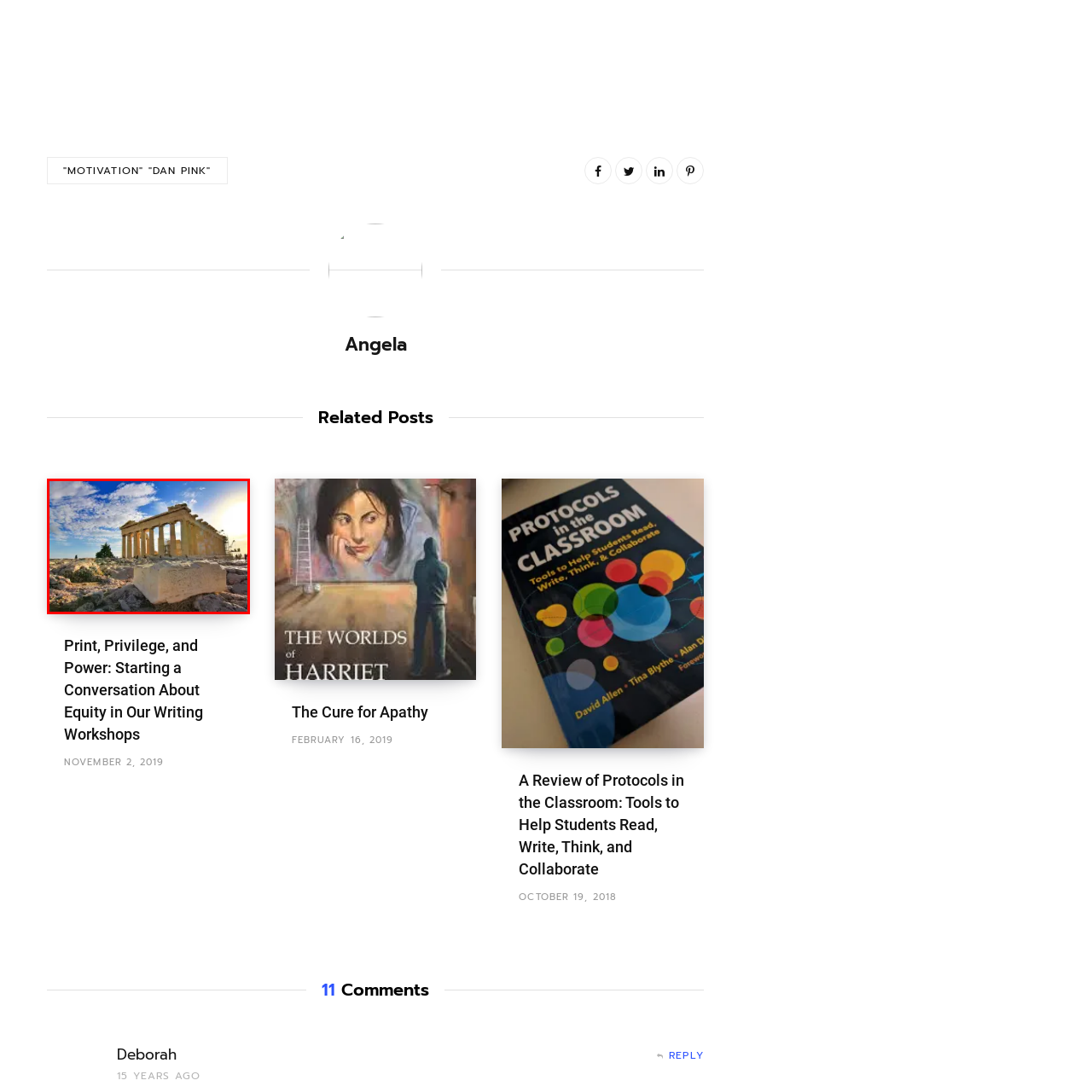What is the Parthenon characterized by?
Please carefully analyze the image highlighted by the red bounding box and give a thorough response based on the visual information contained within that section.

The caption describes the Parthenon as an architectural marvel characterized by its majestic columns and intricate details, highlighting its unique and impressive features.